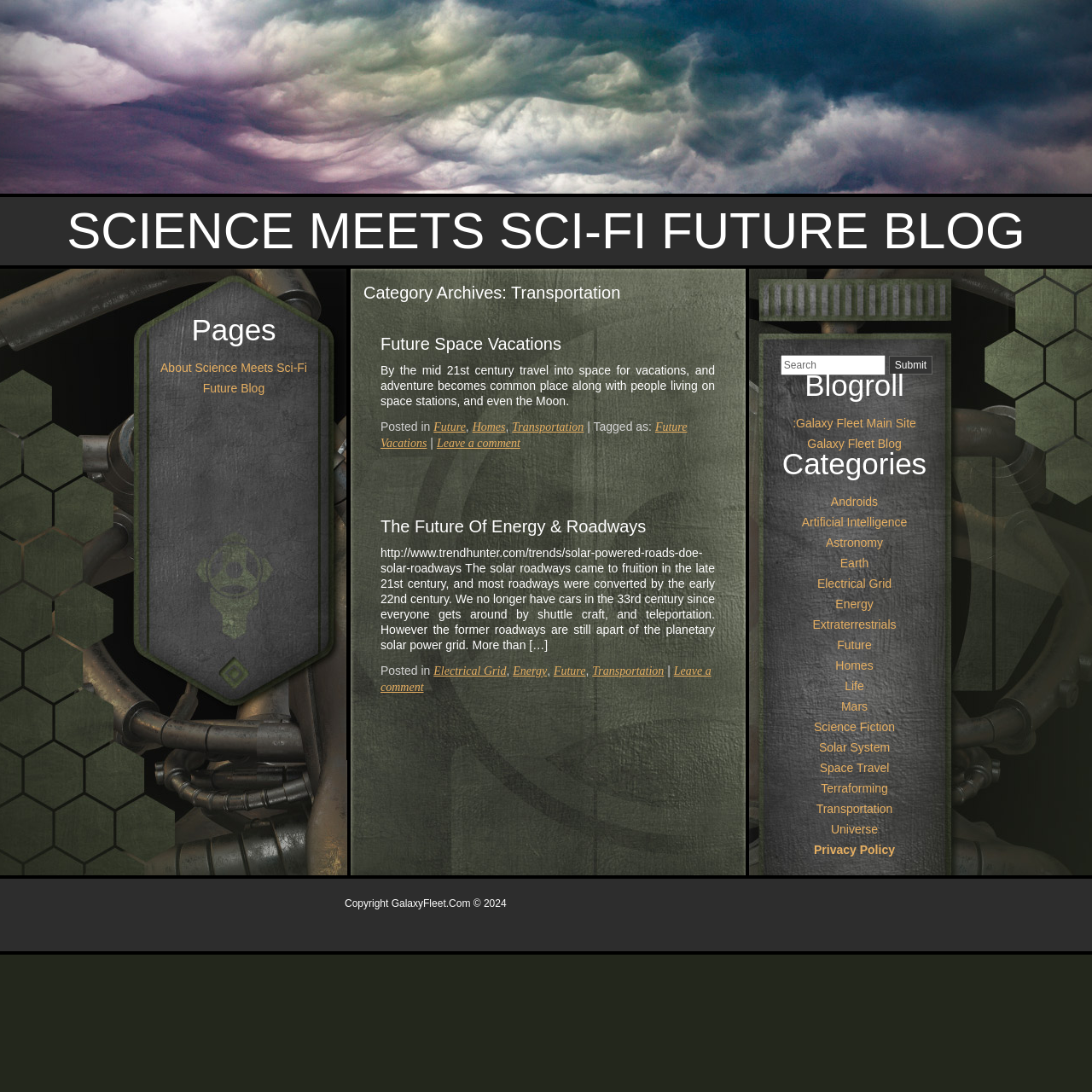Identify the bounding box coordinates of the specific part of the webpage to click to complete this instruction: "Explore the category of Transportation".

[0.747, 0.734, 0.817, 0.747]